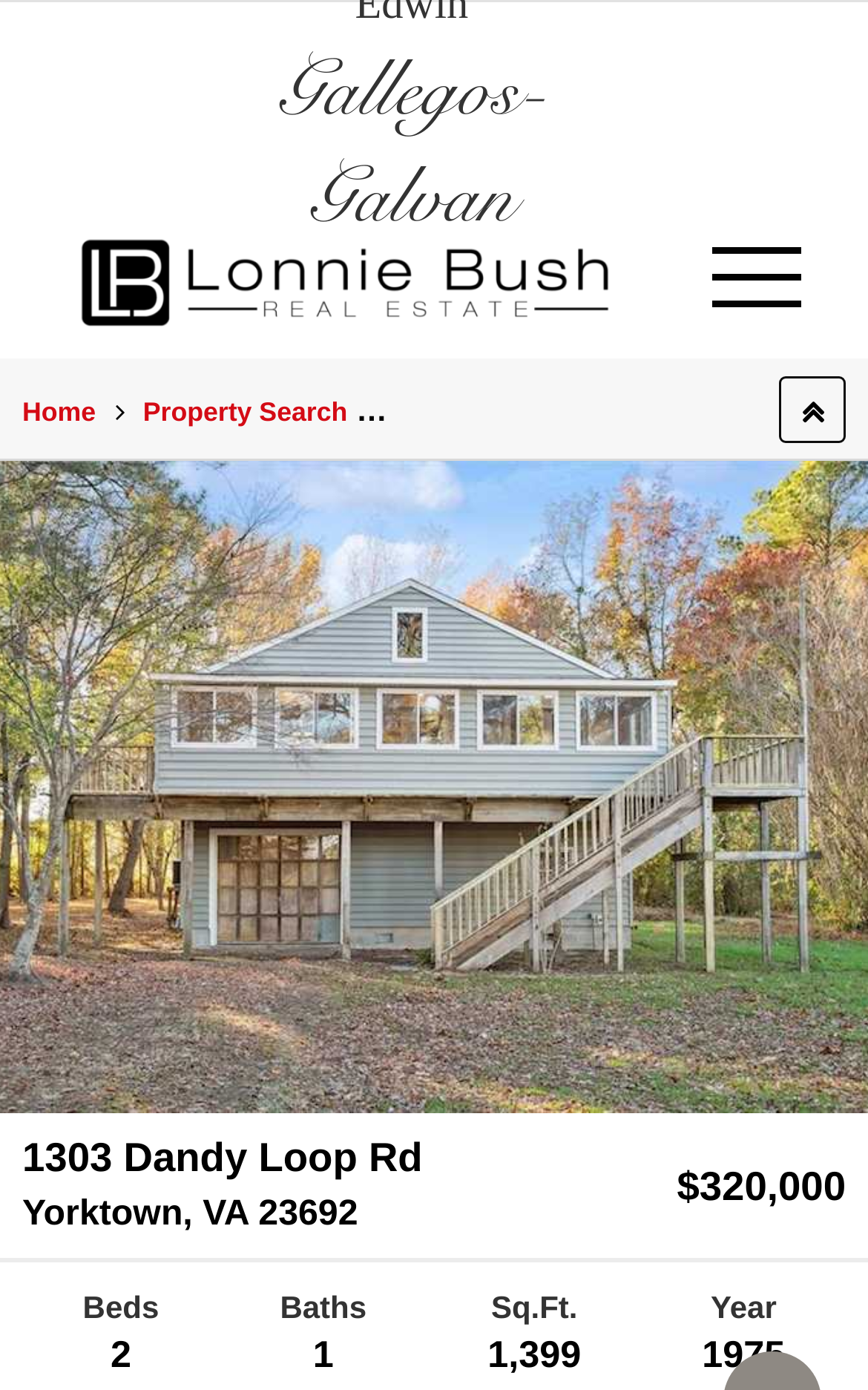Identify the bounding box coordinates of the element that should be clicked to fulfill this task: "Click on the 'Home' link". The coordinates should be provided as four float numbers between 0 and 1, i.e., [left, top, right, bottom].

[0.038, 0.33, 0.195, 0.373]